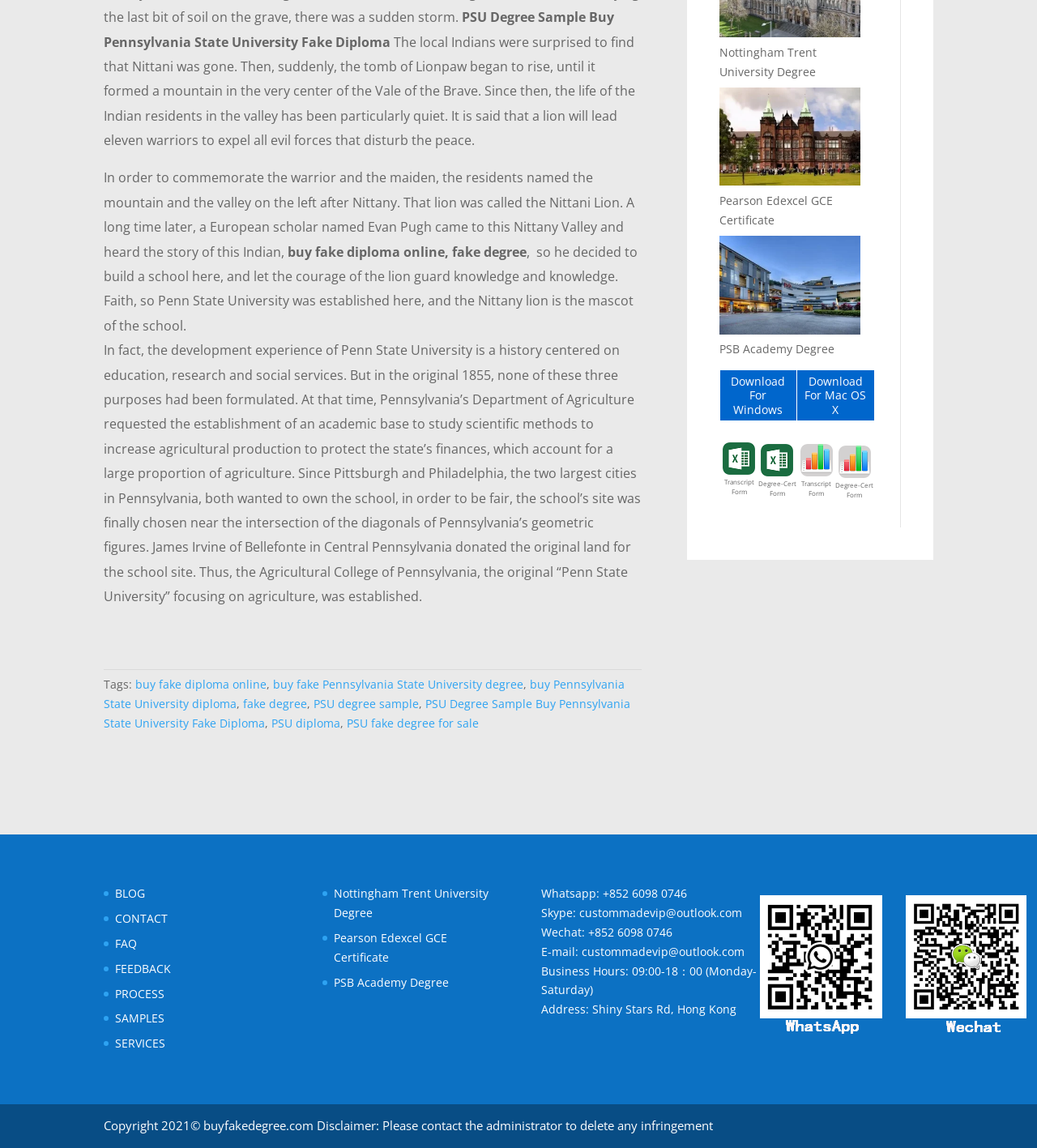Find the bounding box coordinates of the area that needs to be clicked in order to achieve the following instruction: "Click on 'SAMPLES'". The coordinates should be specified as four float numbers between 0 and 1, i.e., [left, top, right, bottom].

[0.111, 0.88, 0.159, 0.894]